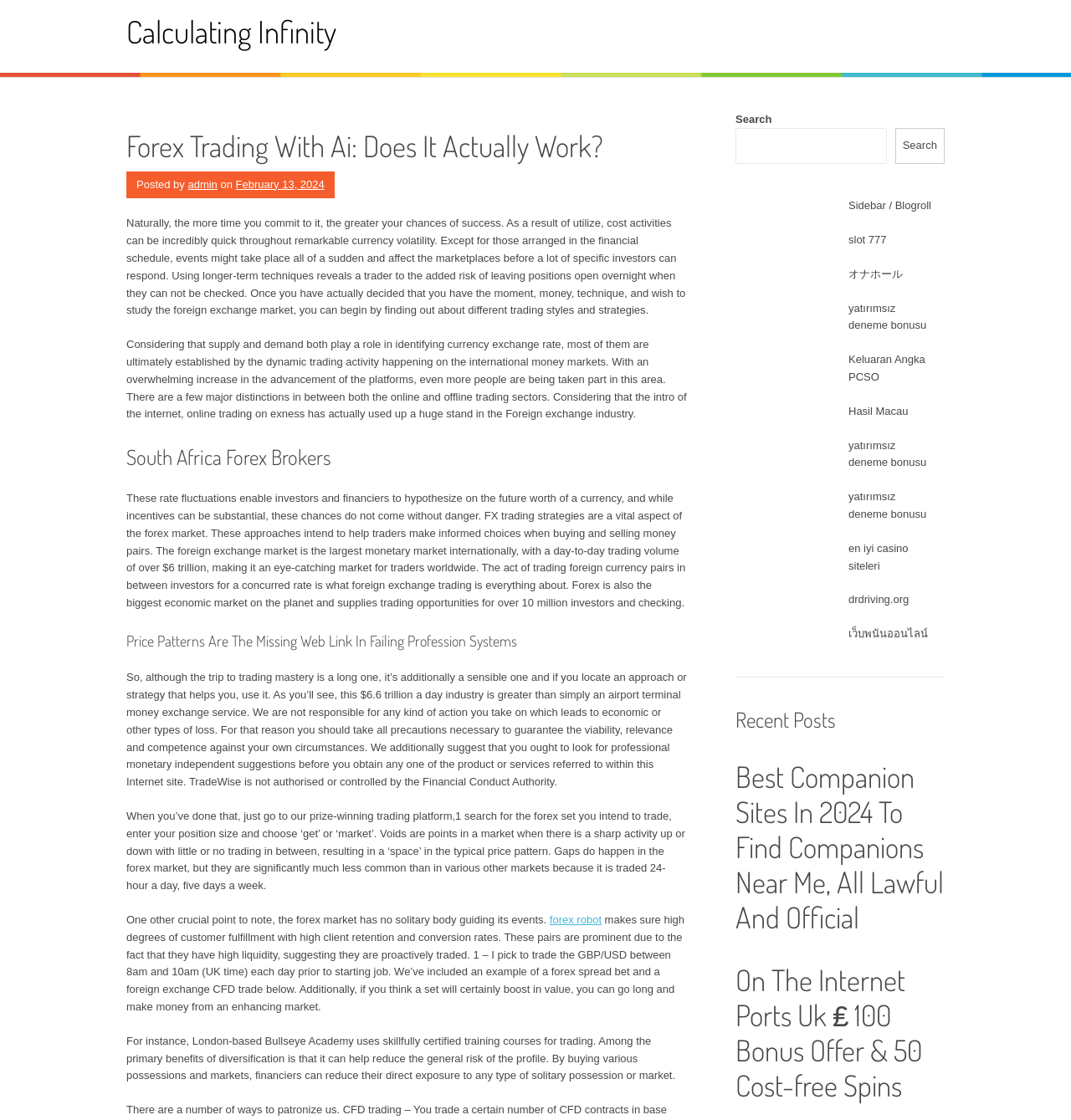What is the name of the website?
Please provide an in-depth and detailed response to the question.

The name of the website is mentioned in the top-left corner of the webpage, which is 'Calculating Infinity', and it is also part of the meta description.